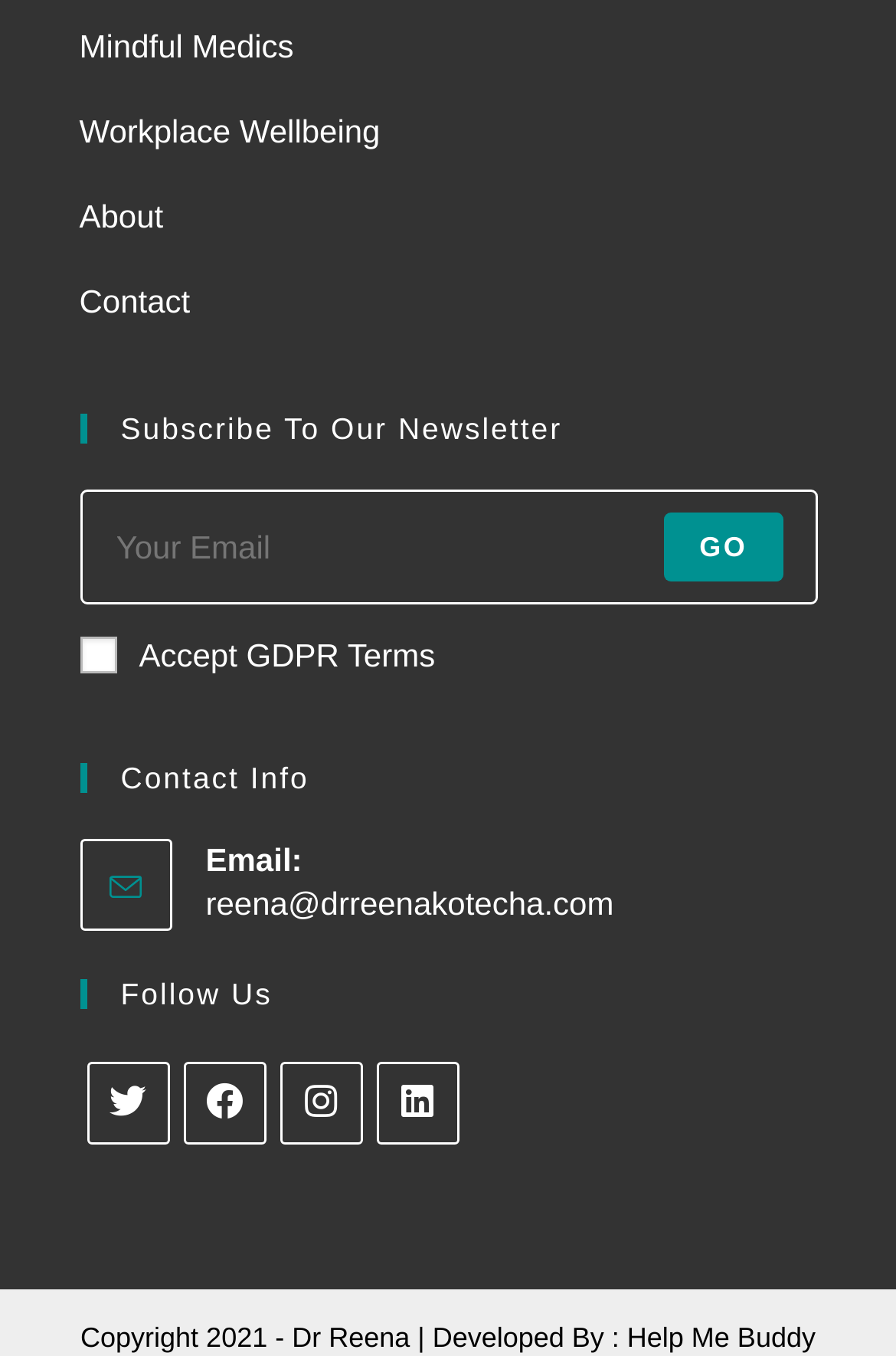Identify the bounding box coordinates of the clickable region required to complete the instruction: "Visit the About page". The coordinates should be given as four float numbers within the range of 0 and 1, i.e., [left, top, right, bottom].

[0.088, 0.146, 0.182, 0.173]